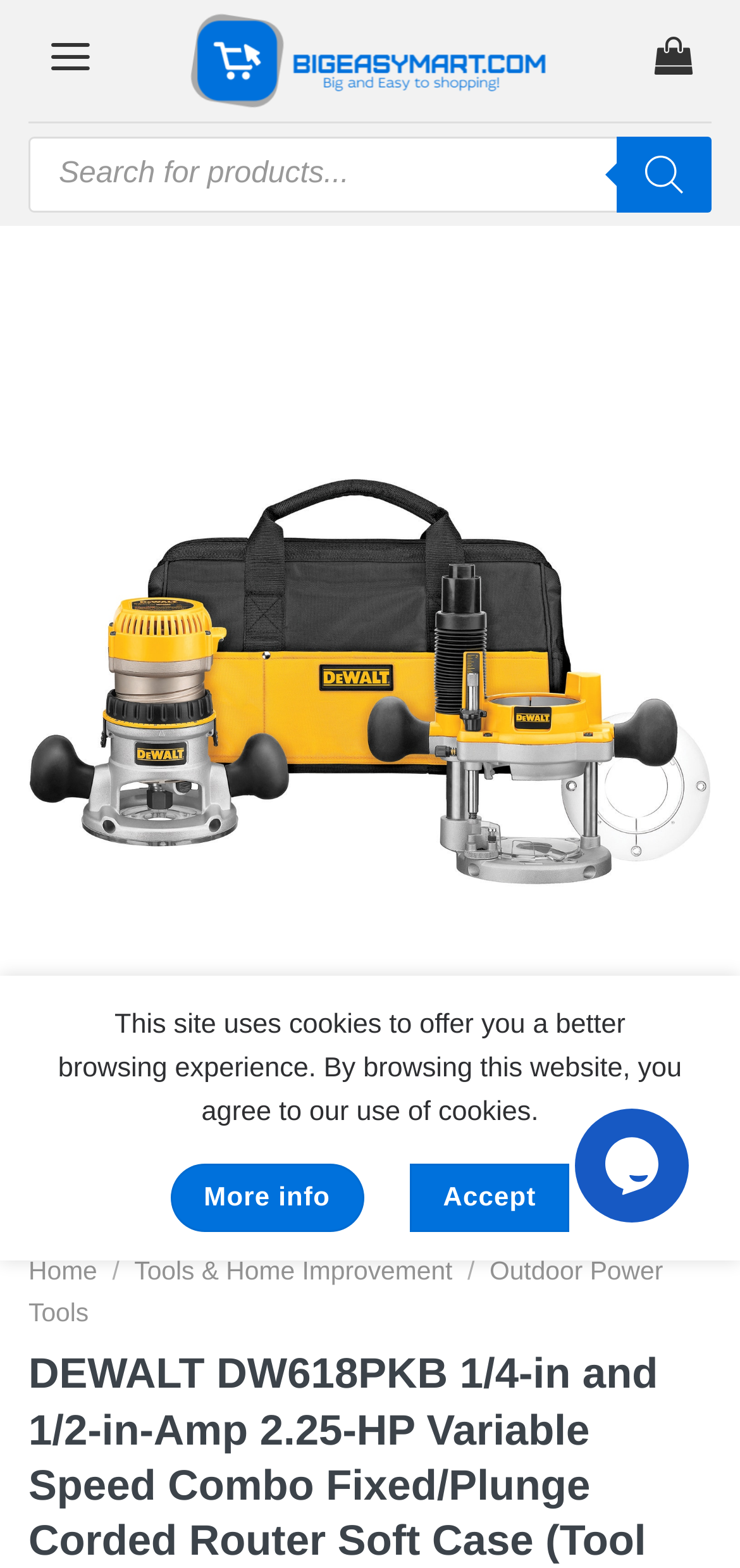Please provide the bounding box coordinates for the element that needs to be clicked to perform the following instruction: "View product details". The coordinates should be given as four float numbers between 0 and 1, i.e., [left, top, right, bottom].

[0.038, 0.424, 0.962, 0.445]